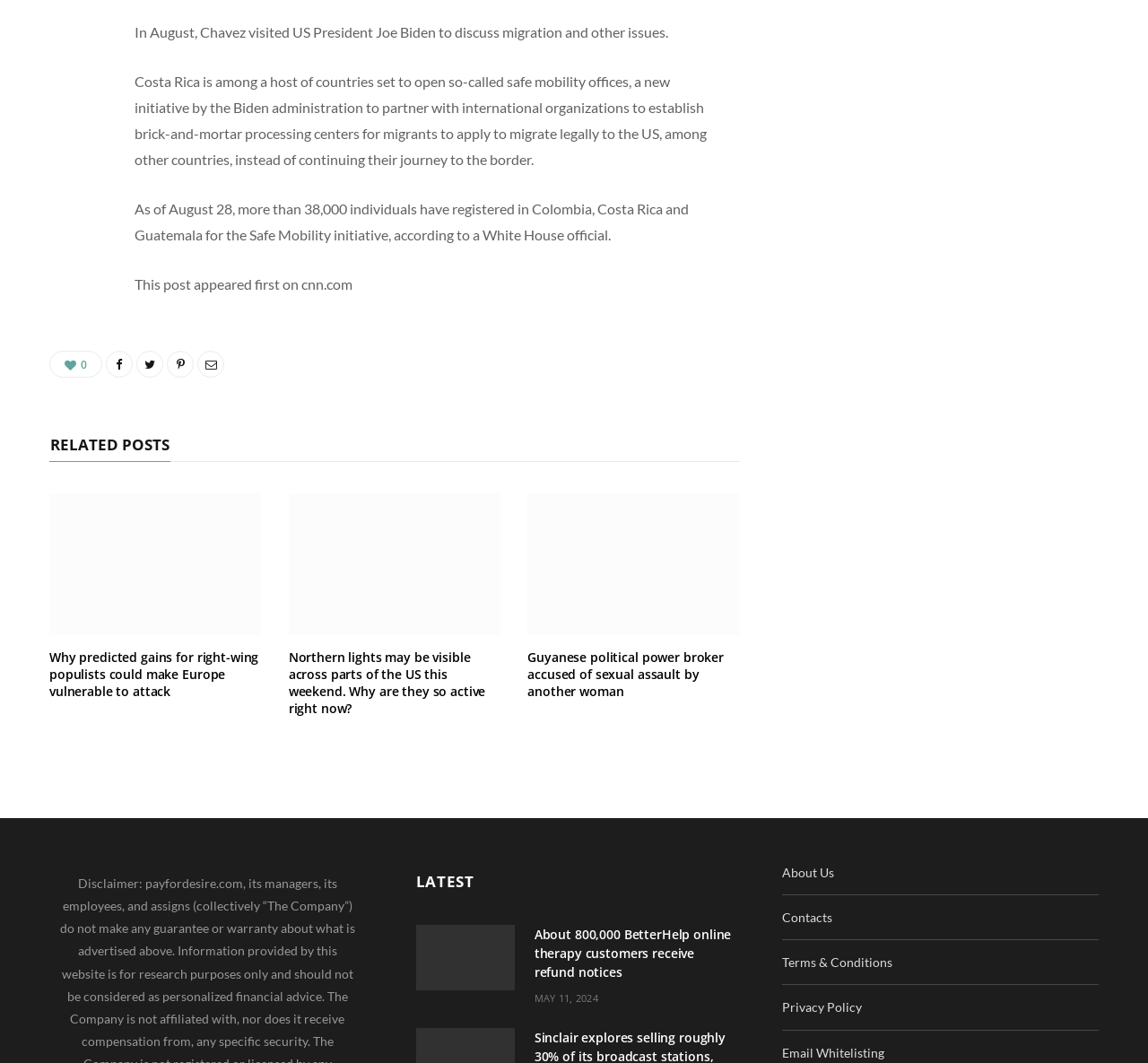Kindly determine the bounding box coordinates for the clickable area to achieve the given instruction: "Share the post on social media".

[0.043, 0.33, 0.089, 0.355]